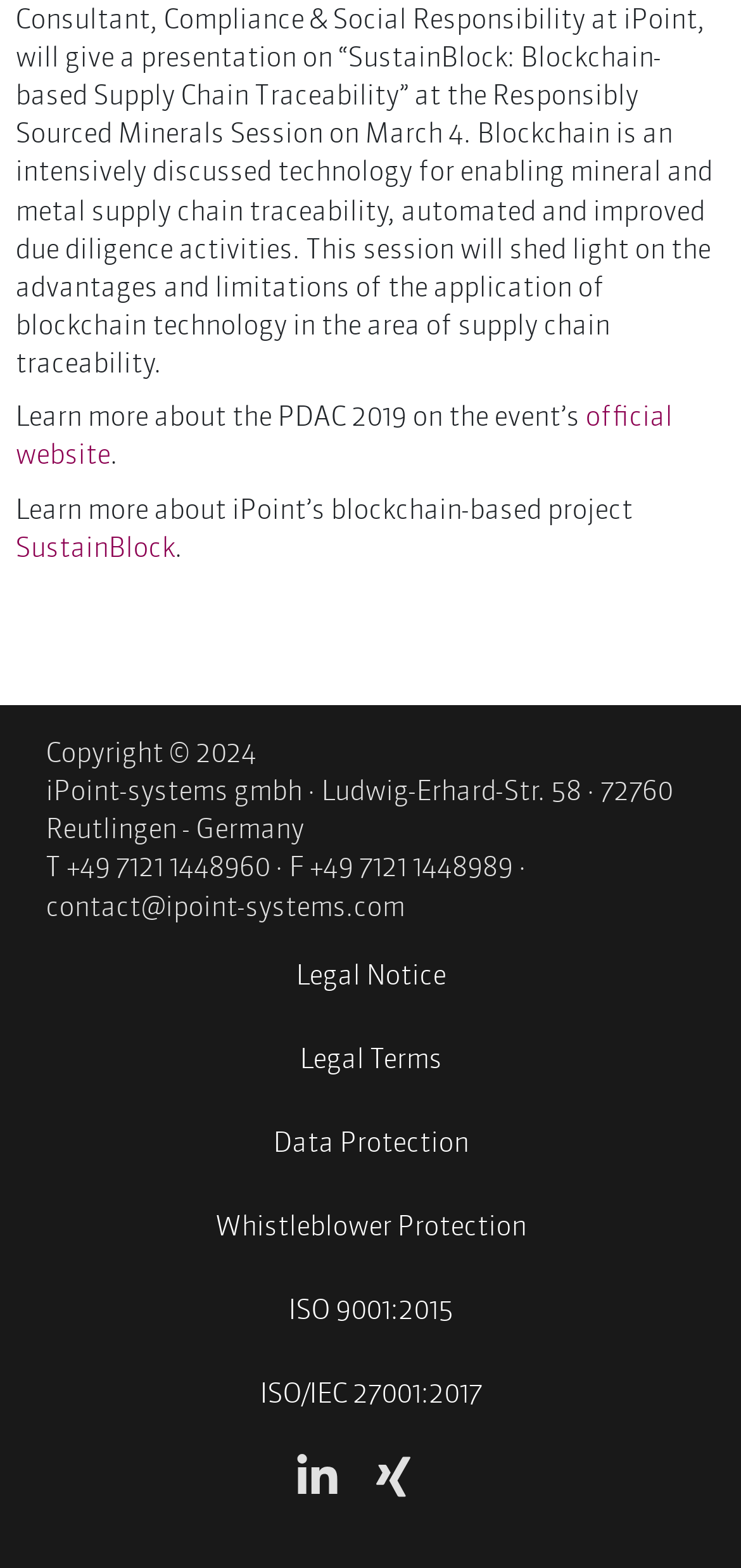Specify the bounding box coordinates of the area that needs to be clicked to achieve the following instruction: "View LinkedIn profile".

[0.397, 0.938, 0.5, 0.954]